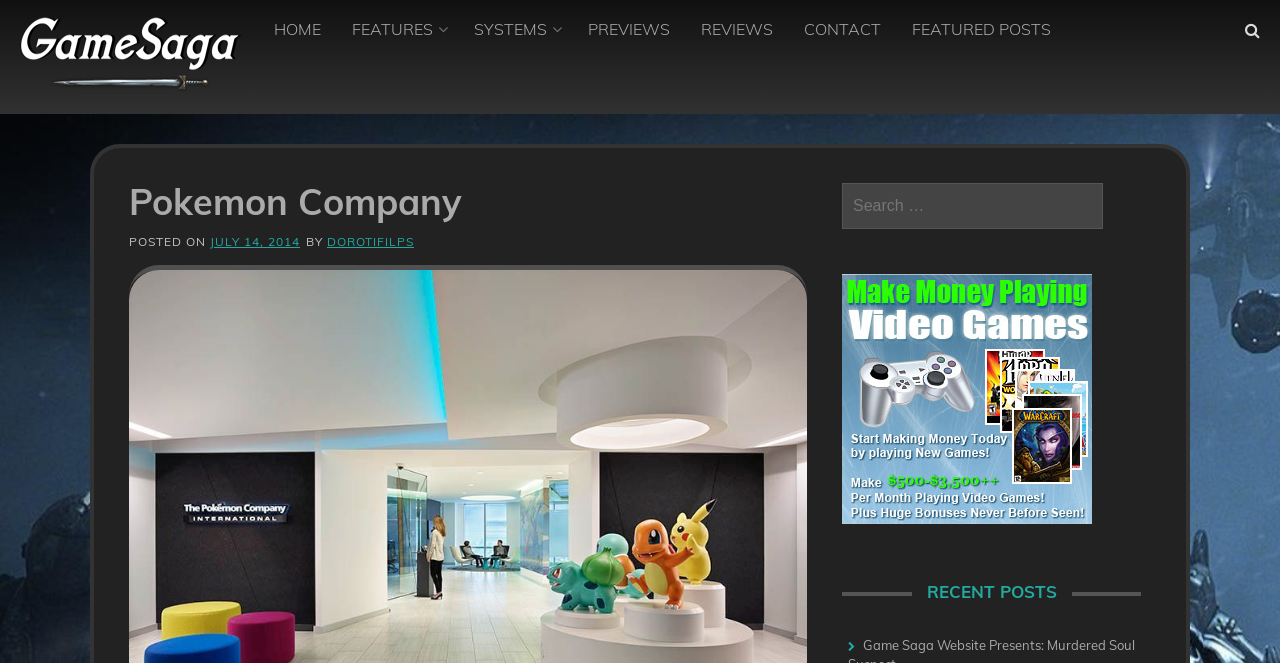Provide a thorough summary of the webpage.

The webpage is about the Pokémon Company and its game saga. At the top left, there is a link to the "game saga website" accompanied by an image with the same name. Below this, there is a navigation menu with links to "HOME", "FEATURES", "SYSTEMS", "PREVIEWS", "REVIEWS", "CONTACT", and "FEATURED POSTS", all aligned horizontally.

On the right side of the page, there is a search bar with a label "Search for:" and a search box. Above the search bar, there is a header section with the title "Pokemon Company" and a posting information section that includes the date "JULY 14, 2014" and the author "DOROTIFILPS".

The main content of the page appears to be an article about Pokémon Omega Ruby and Pokémon Alpha Sapphire, with a mention of a new Mega Evolution for Metagross. There is no clear separation between the article and the rest of the page, but the content seems to be focused on this specific topic.

At the bottom of the page, there is a section titled "RECENT POSTS". There are no images other than the one accompanying the "game saga website" link at the top left.